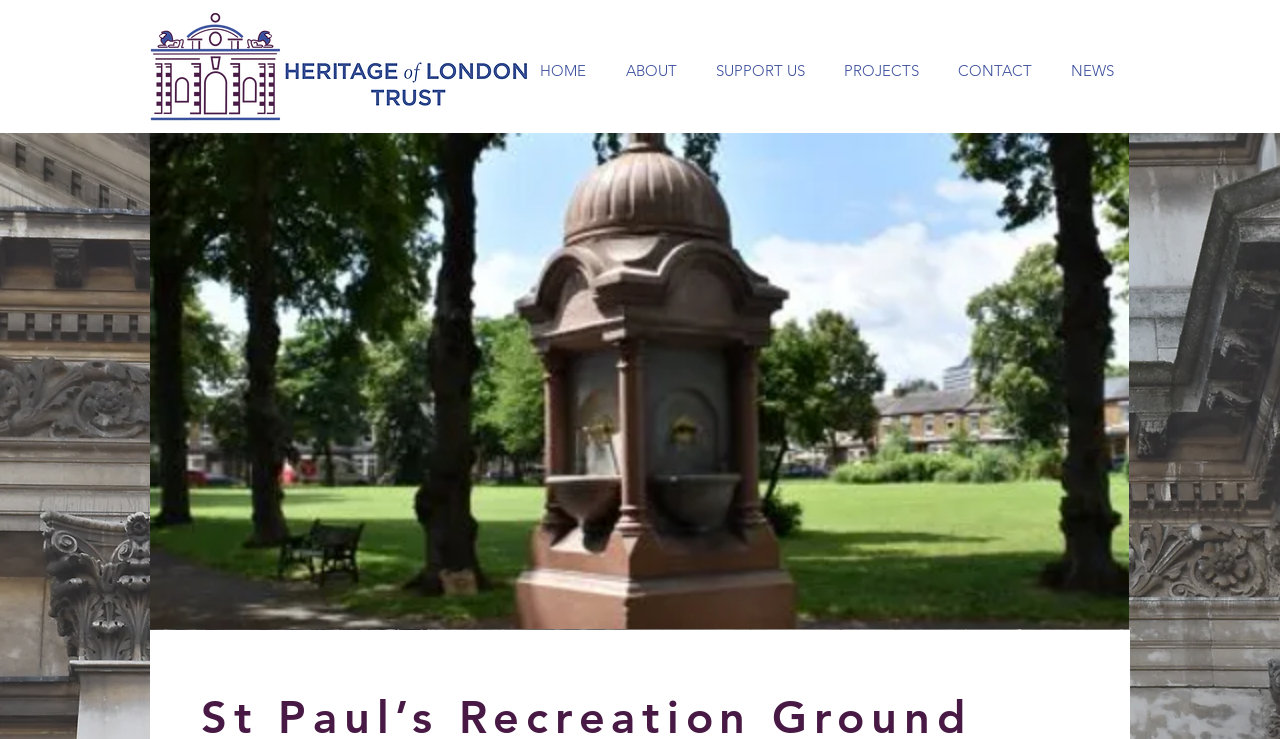Given the description SUPPORT US, predict the bounding box coordinates of the UI element. Ensure the coordinates are in the format (top-left x, top-left y, bottom-right x, bottom-right y) and all values are between 0 and 1.

[0.544, 0.072, 0.644, 0.12]